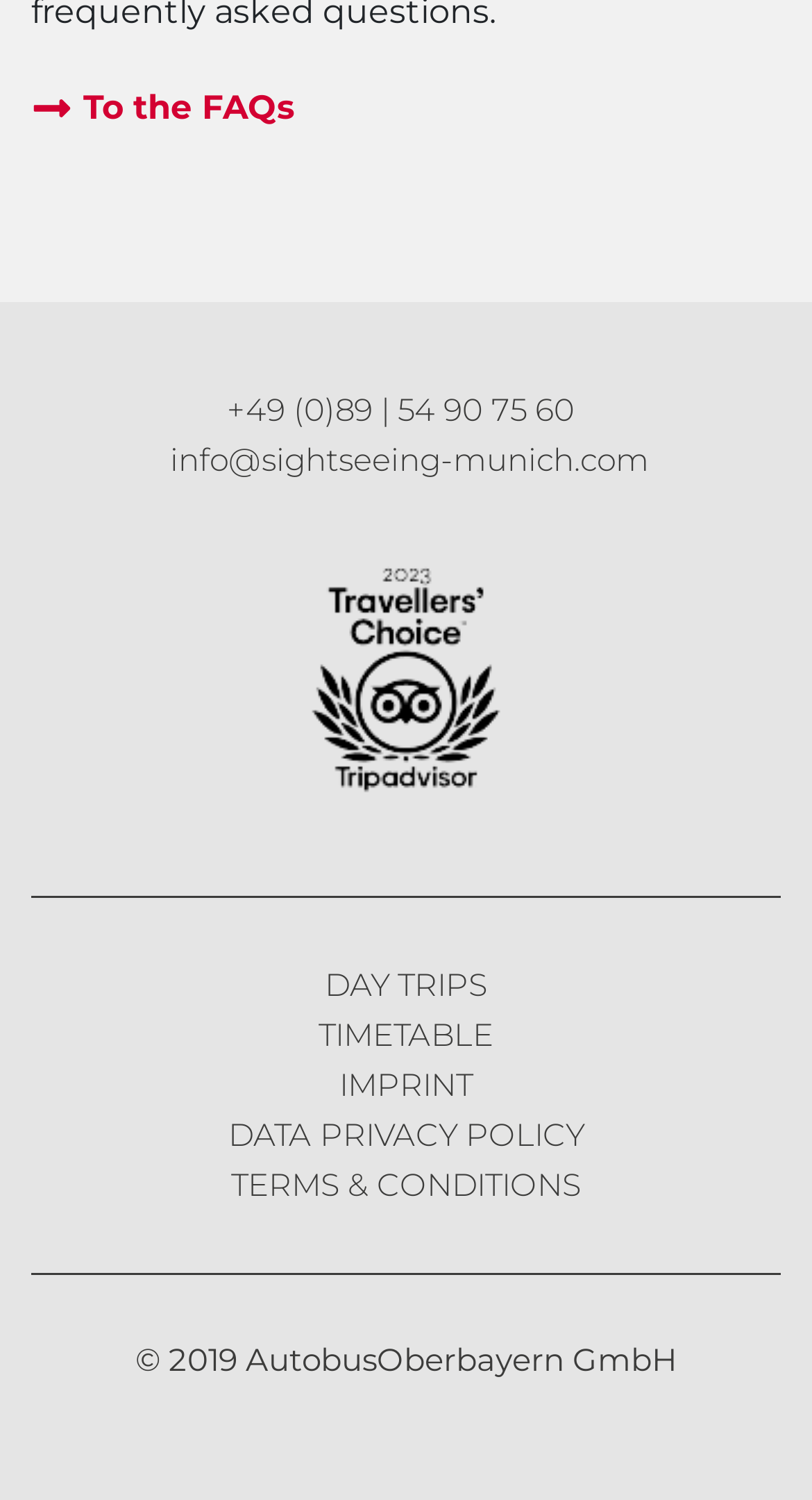Reply to the question with a brief word or phrase: What is the year of the copyright?

2019